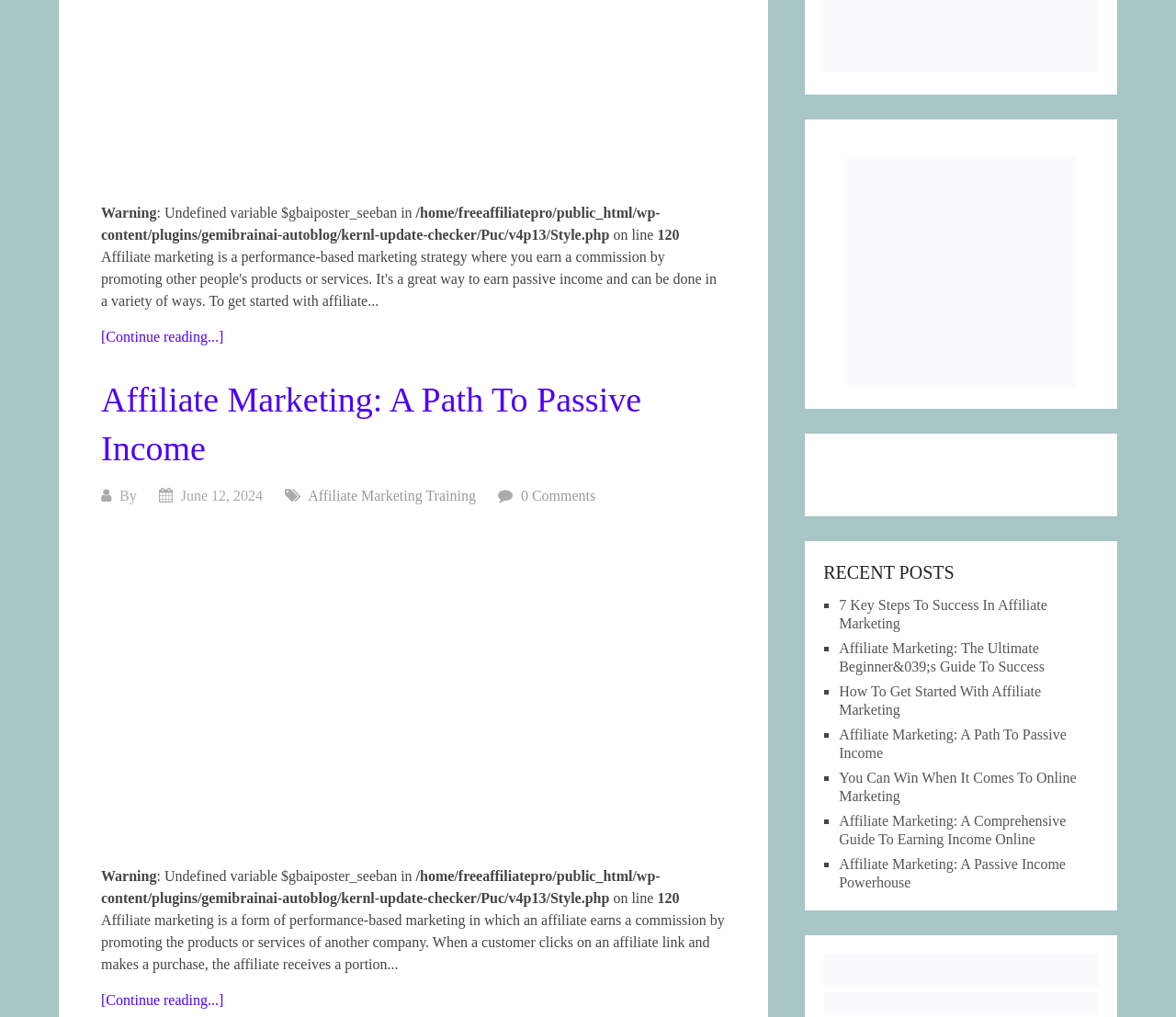Determine the bounding box coordinates of the element's region needed to click to follow the instruction: "Read the article 'Affiliate Marketing: A Path To Passive Income'". Provide these coordinates as four float numbers between 0 and 1, formatted as [left, top, right, bottom].

[0.086, 0.37, 0.617, 0.994]